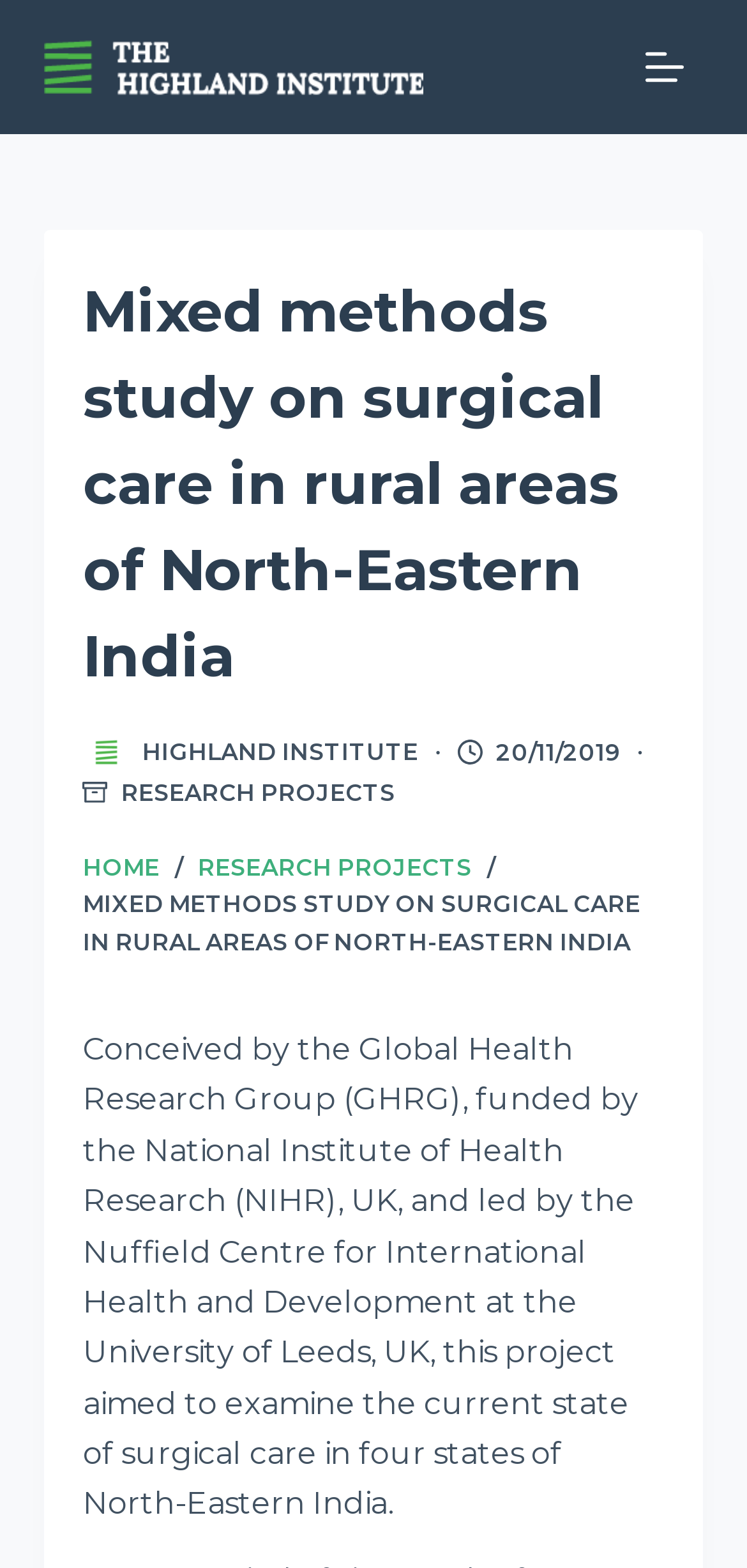Provide the bounding box coordinates for the UI element described in this sentence: "Research Projects". The coordinates should be four float values between 0 and 1, i.e., [left, top, right, bottom].

[0.265, 0.541, 0.632, 0.565]